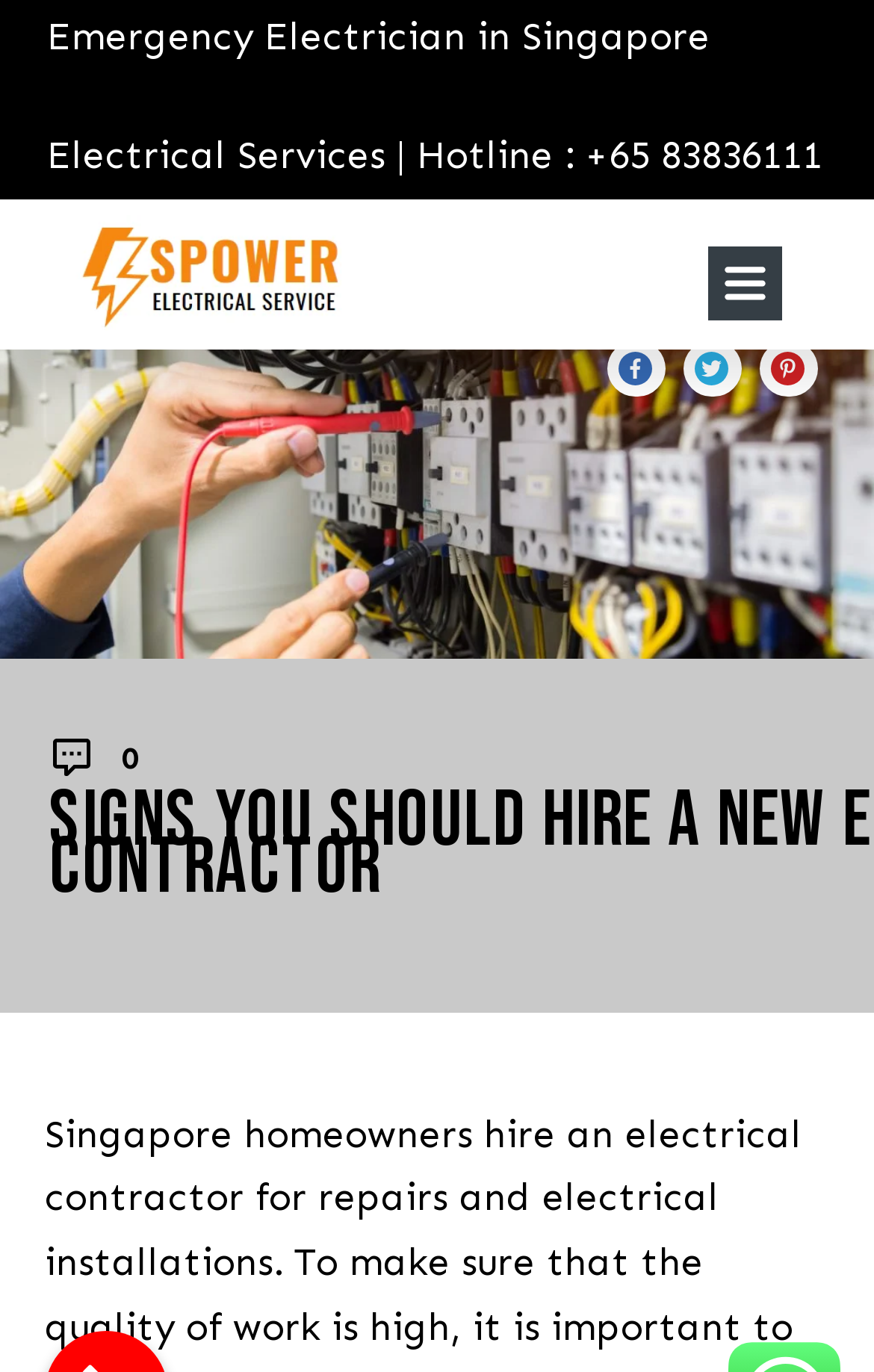Please find and provide the title of the webpage.

Signs You Should Hire a New Electrical Contractor